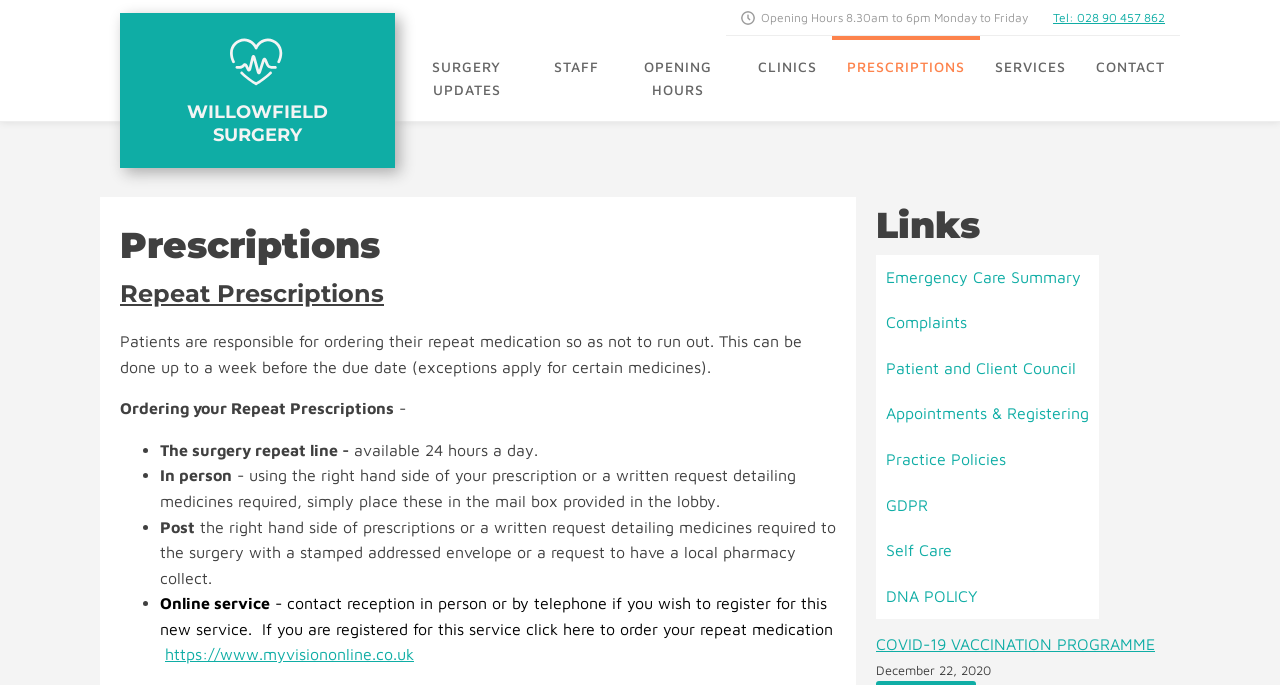What is the phone number of the surgery?
Refer to the image and provide a concise answer in one word or phrase.

028 90 457 862